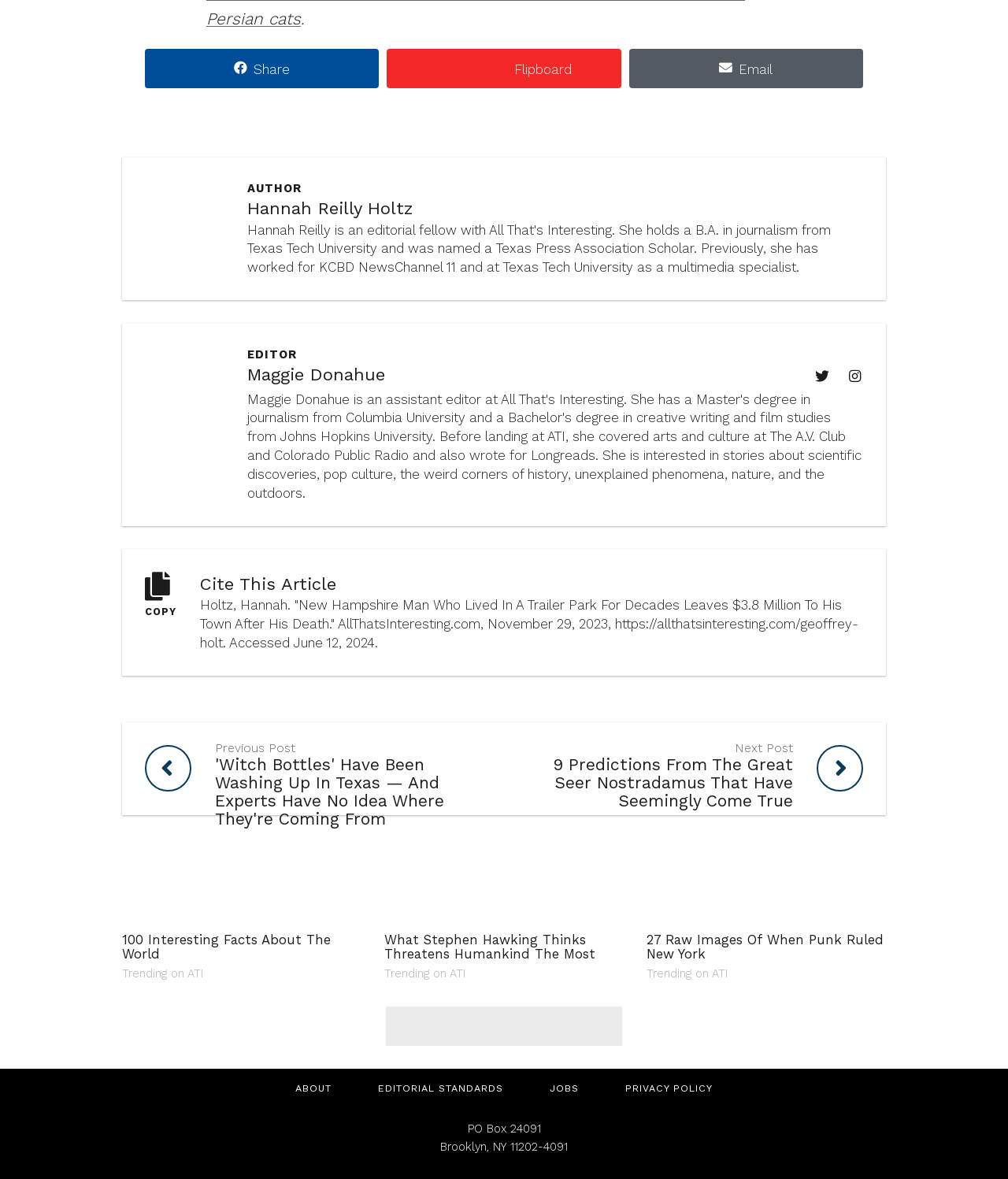Please identify the bounding box coordinates of the area that needs to be clicked to fulfill the following instruction: "Share to Flipboard."

[0.384, 0.041, 0.616, 0.075]